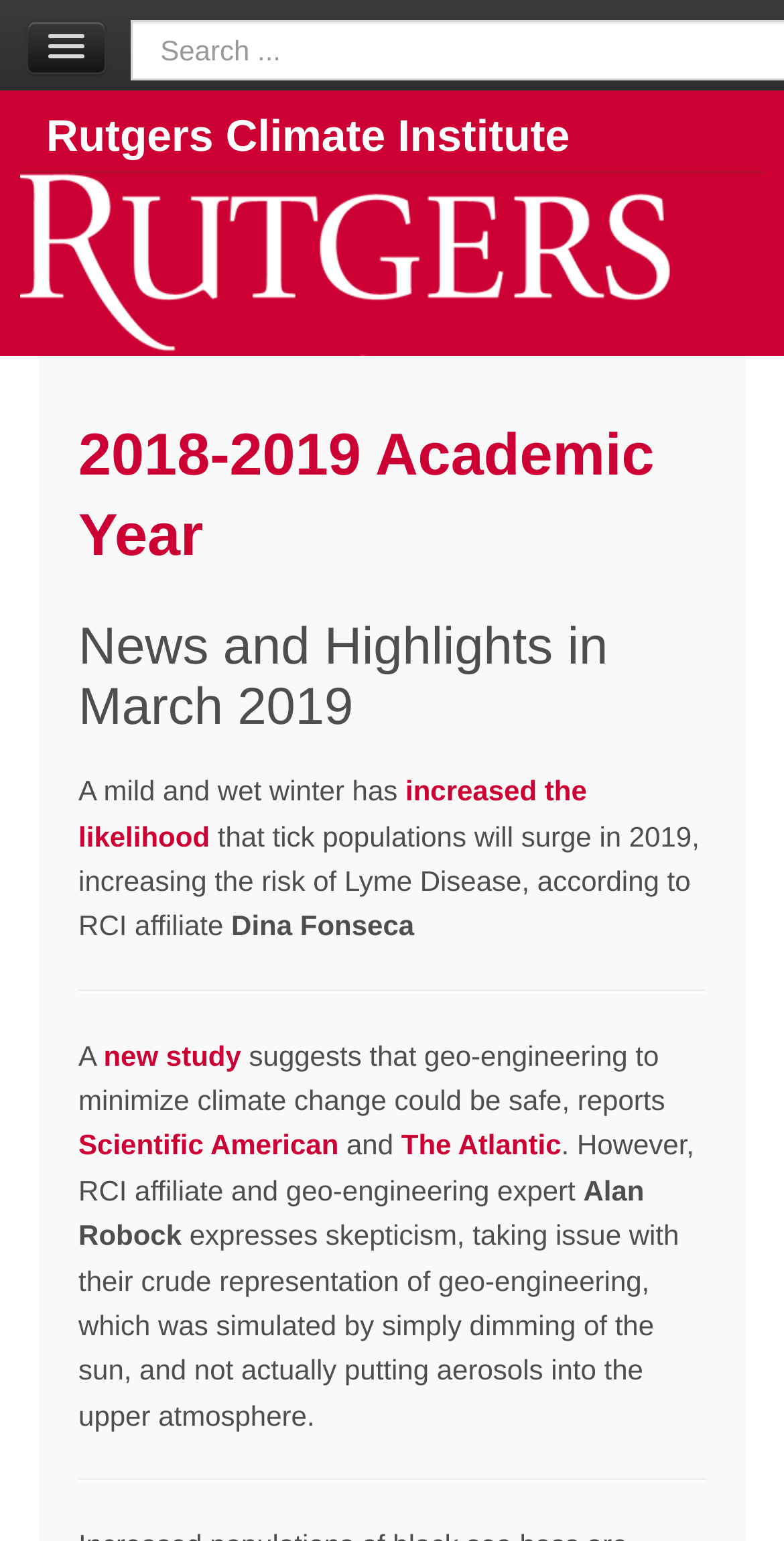Use a single word or phrase to answer the question: 
Who is the RCI affiliate mentioned in the news?

Dina Fonseca